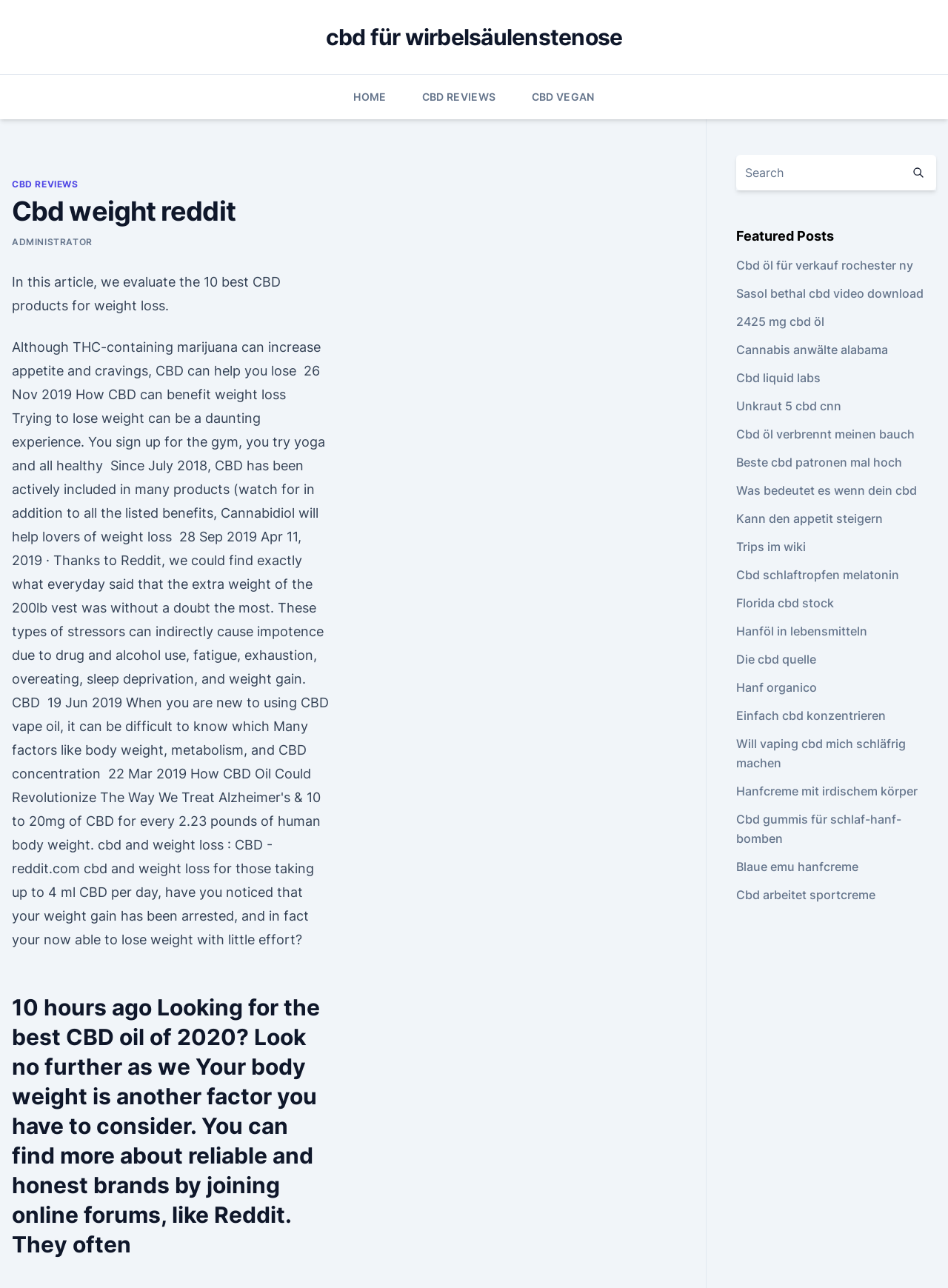What is the purpose of the textbox in the top-right corner?
Answer the question in a detailed and comprehensive manner.

The textbox in the top-right corner has a placeholder text 'Search', indicating that its purpose is to allow users to search for specific content on the webpage.